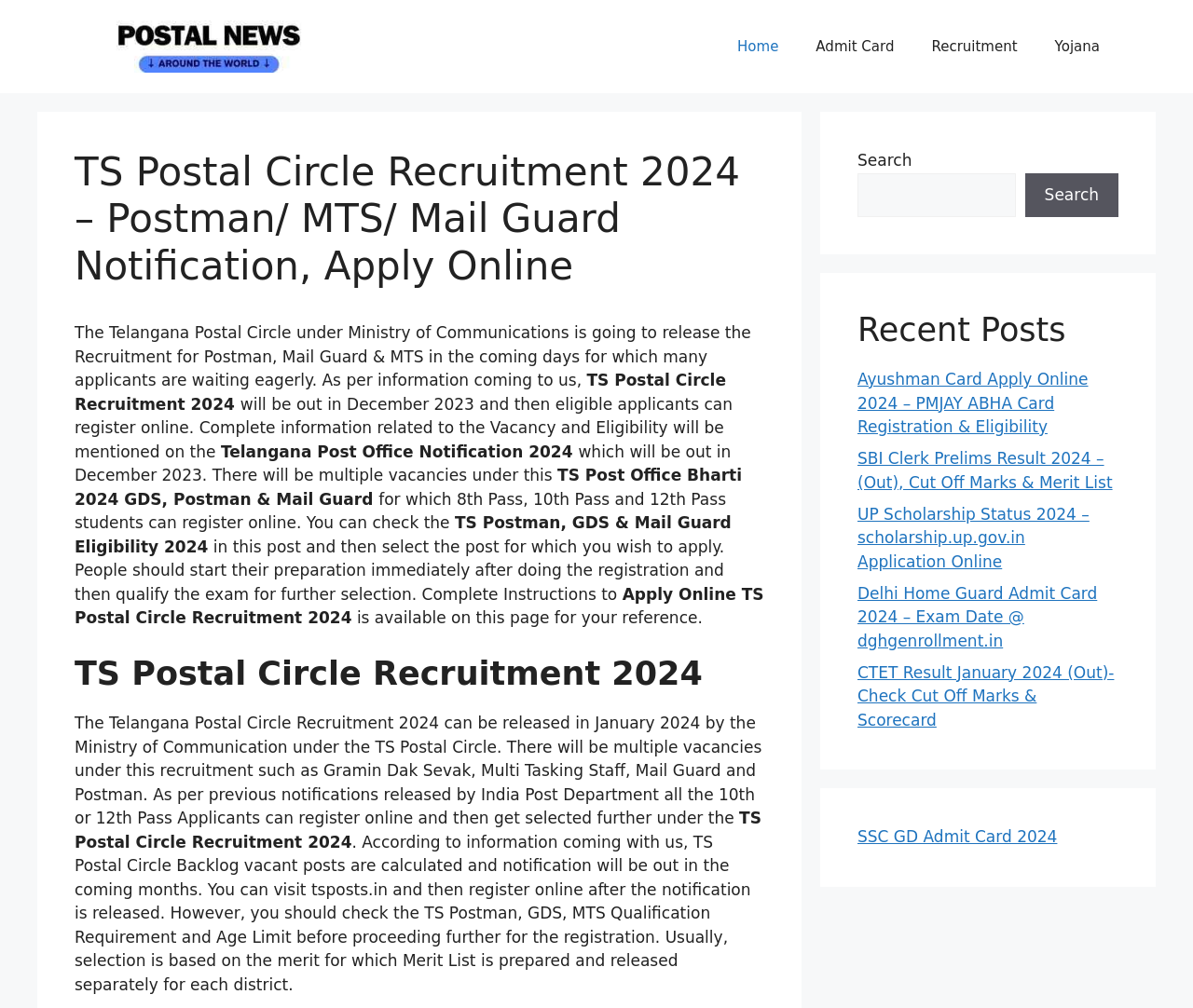What is the selection process for TS Postal Circle Recruitment?
Respond to the question with a well-detailed and thorough answer.

The webpage mentions that the selection process for TS Postal Circle Recruitment is based on merit. A merit list is prepared and released separately for each district. Applicants who qualify the merit list will be selected further.